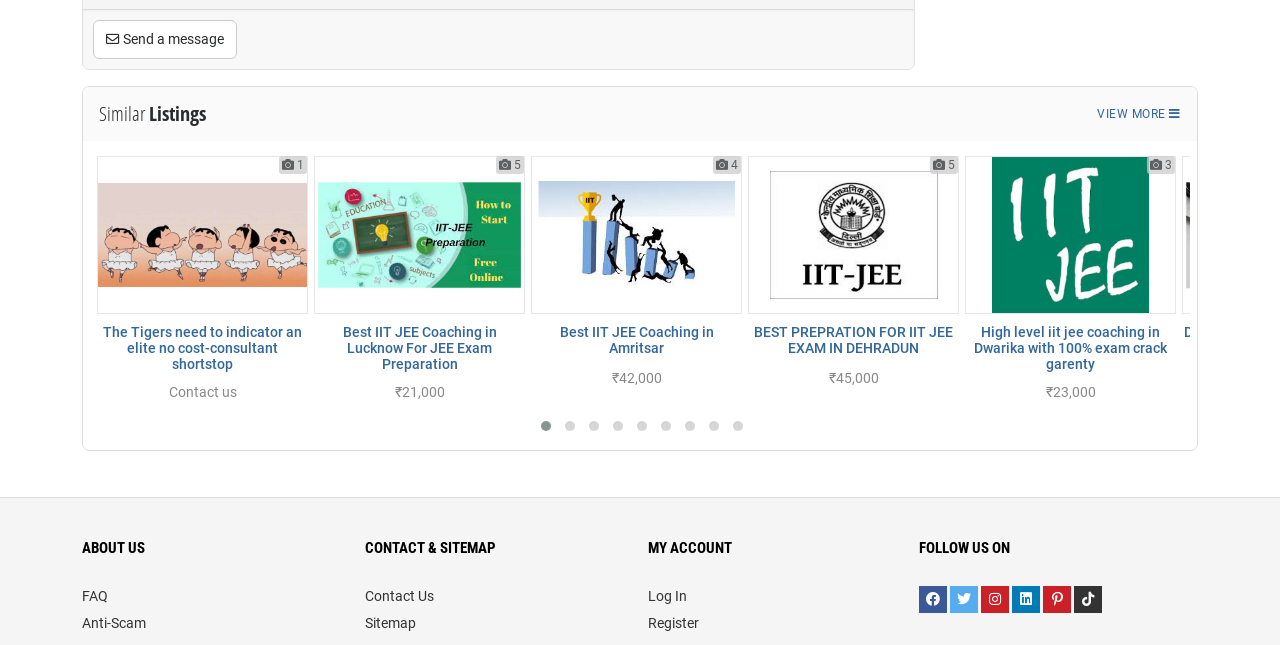Please identify the bounding box coordinates of the element that needs to be clicked to execute the following command: "Send a message". Provide the bounding box using four float numbers between 0 and 1, formatted as [left, top, right, bottom].

[0.073, 0.031, 0.185, 0.091]